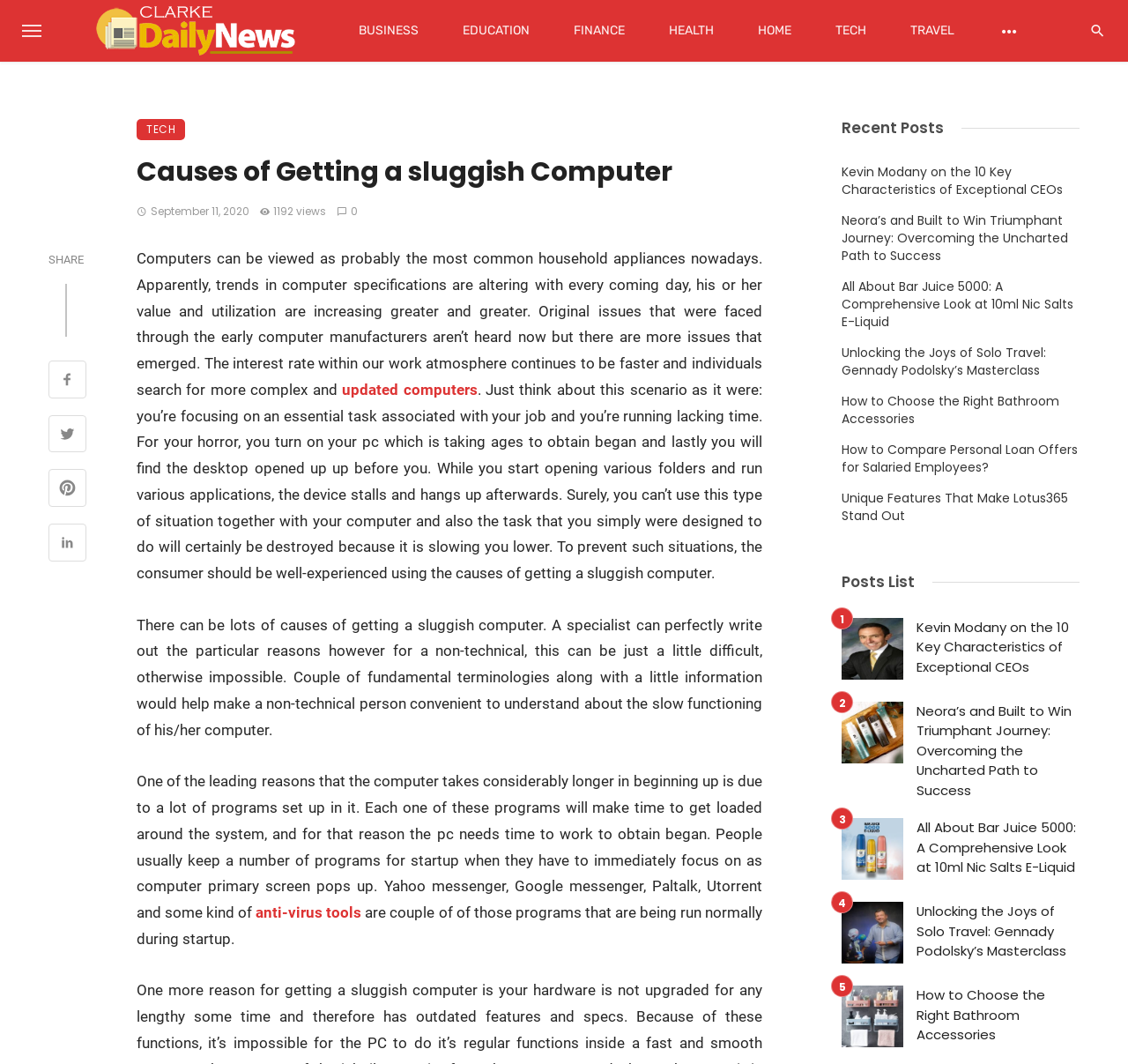Please identify the bounding box coordinates of the area that needs to be clicked to fulfill the following instruction: "Click on the link about anti-virus tools."

[0.227, 0.849, 0.321, 0.866]